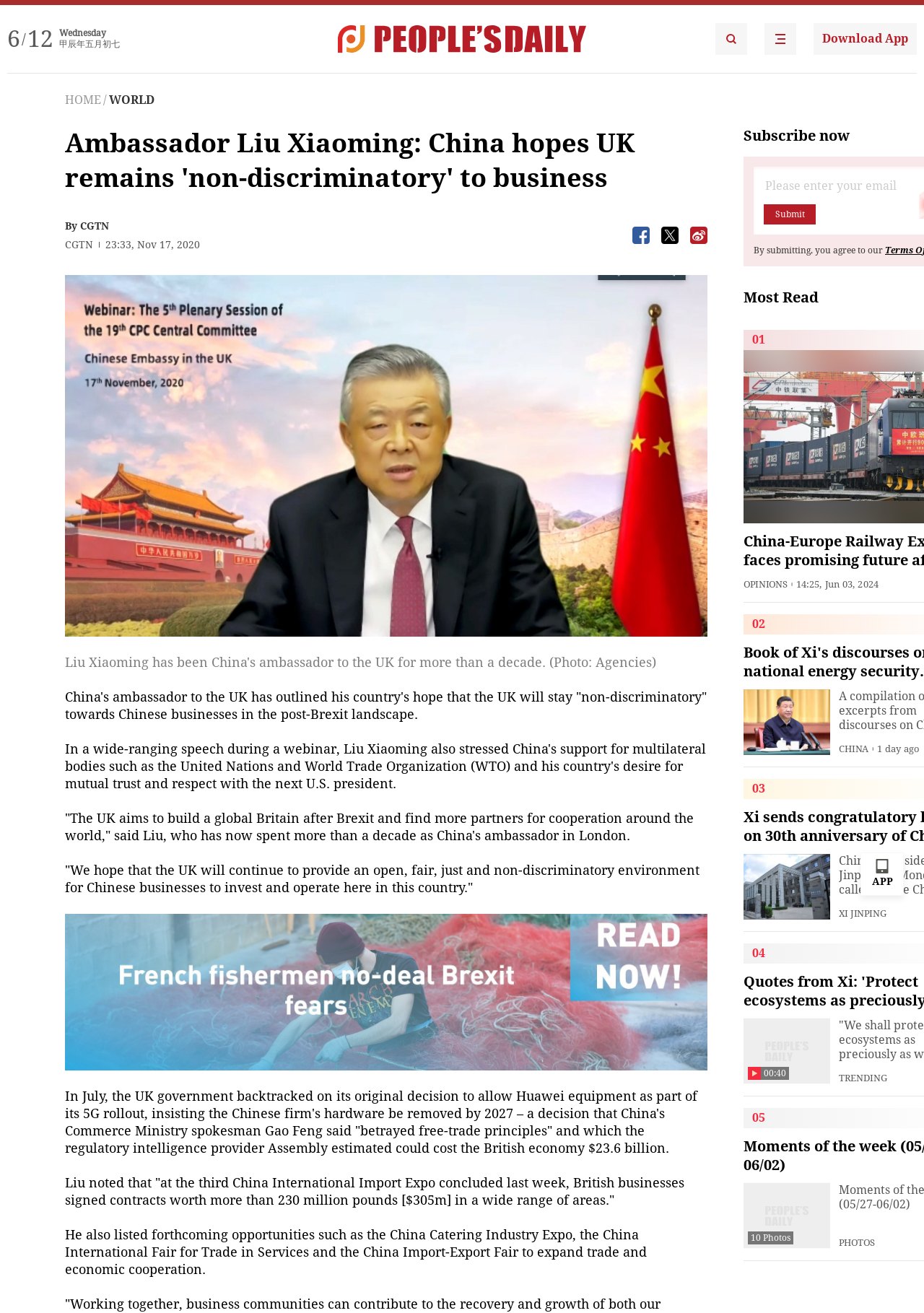What is the date of the article?
Answer with a single word or phrase, using the screenshot for reference.

Nov 17, 2020